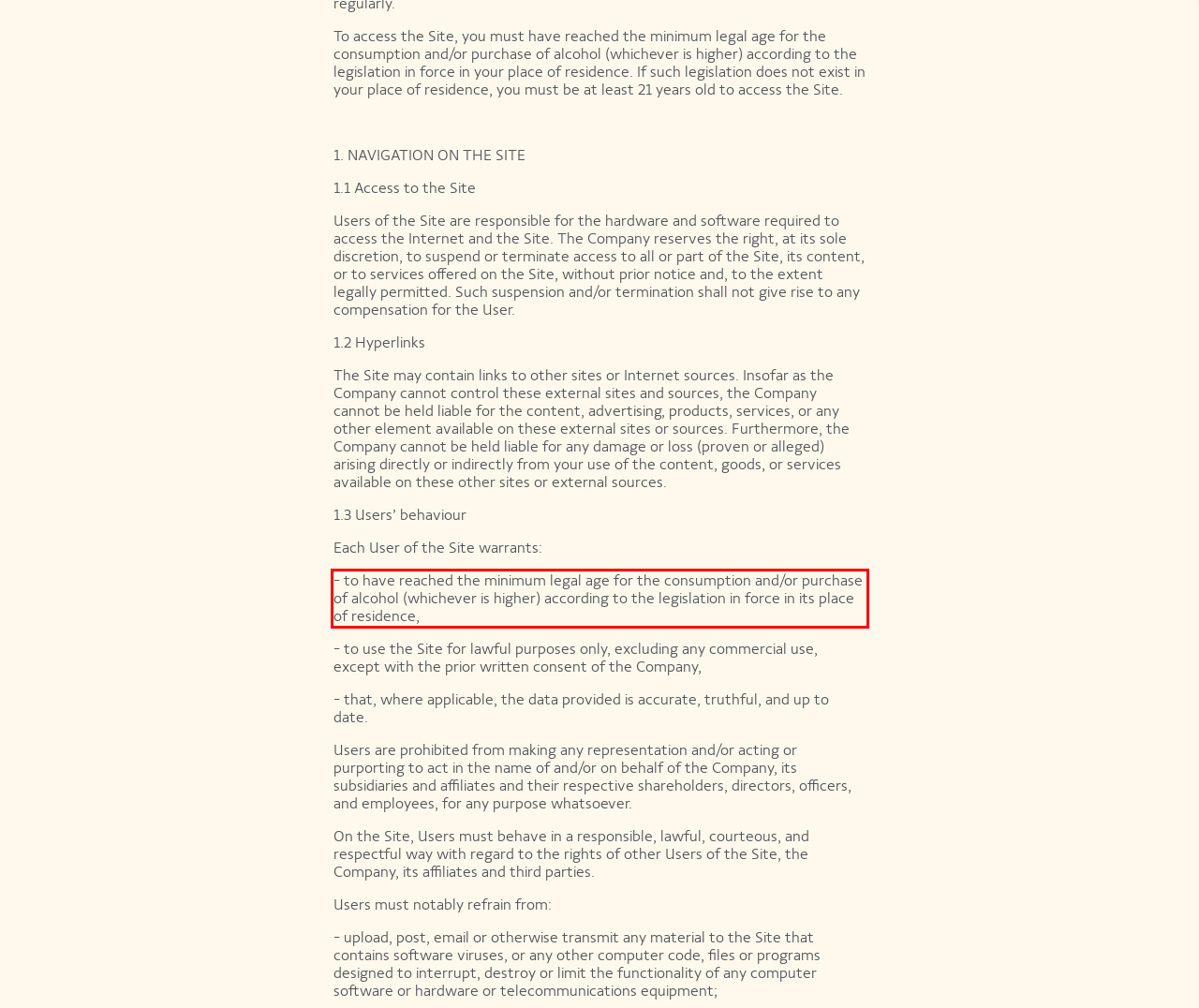Using the provided webpage screenshot, identify and read the text within the red rectangle bounding box.

- to have reached the minimum legal age for the consumption and/or purchase of alcohol (whichever is higher) according to the legislation in force in its place of residence,